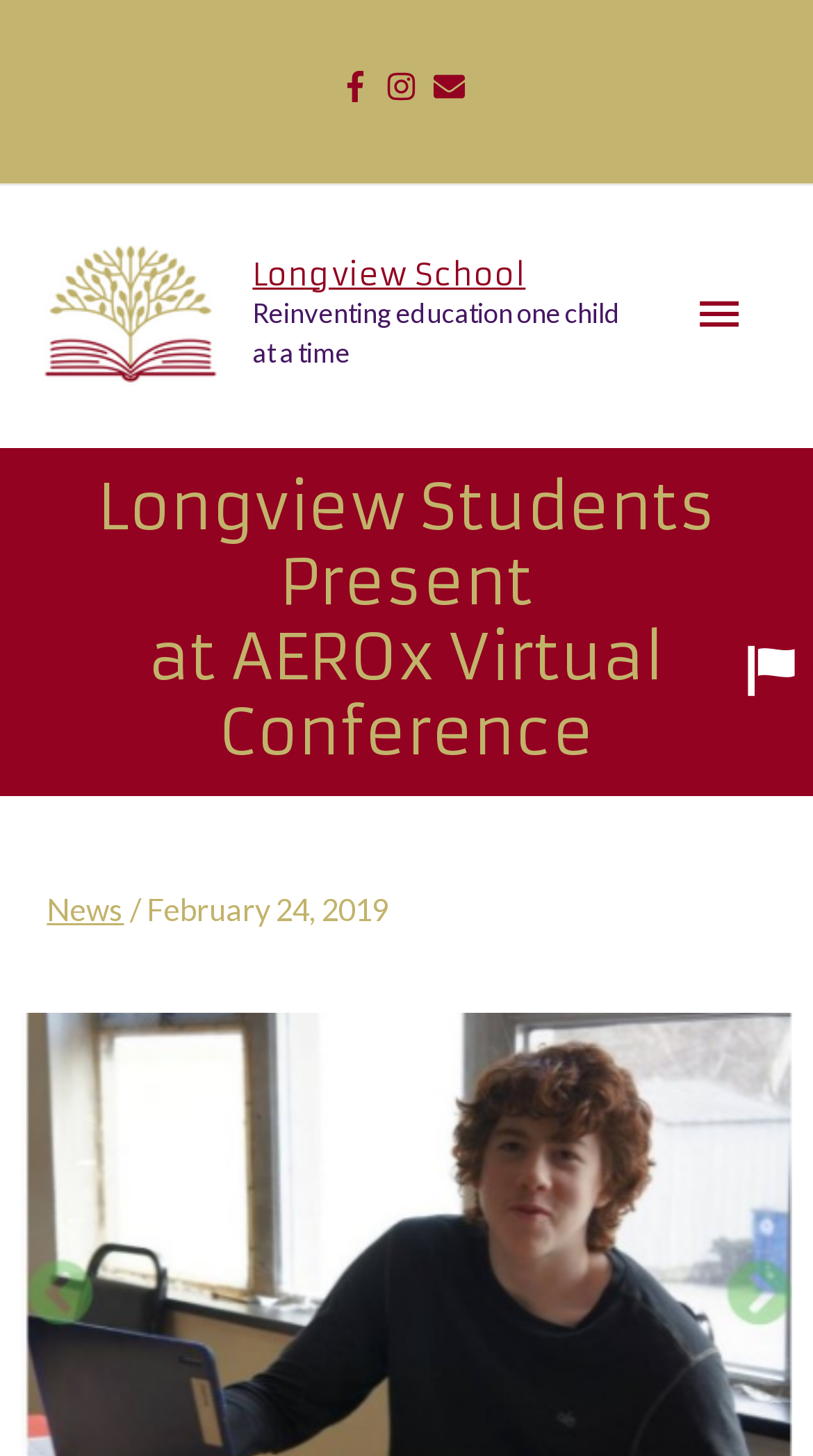Refer to the image and provide a thorough answer to this question:
What is the date of the news article?

I found the date of the news article by looking at the StaticText element with the text 'February 24, 2019' which is located in the header section of the webpage.